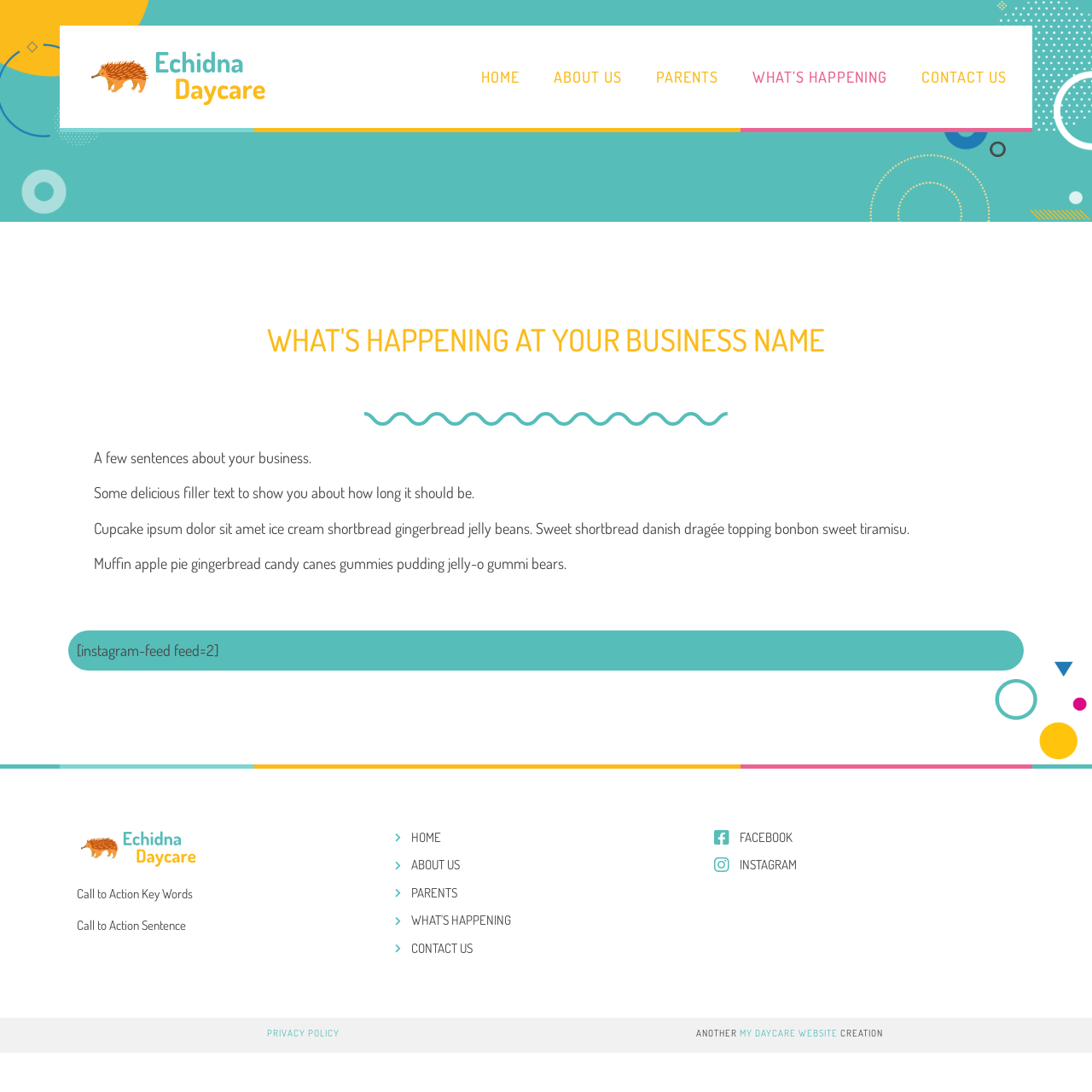Generate a thorough caption detailing the webpage content.

The webpage is about Echidna Daycare, with a logo displayed at the top left corner and again at the bottom left corner. The logo is accompanied by a navigation menu at the top, consisting of five links: HOME, ABOUT US, PARENTS, WHAT'S HAPPENING, and CONTACT US. These links are arranged horizontally and are positioned near the top of the page.

Below the navigation menu, there is a main section that takes up most of the page's width. It starts with a heading that reads "WHAT'S HAPPENING AT YOUR BUSINESS NAME". This heading is underlined with an image of a line. Below the heading, there are four paragraphs of text that provide a brief description of the business, including a few sentences about the business, some filler text, and two paragraphs of cupcake-themed text.

To the right of the main section, there is a section that appears to be a call to action, with a few lines of text and some keywords. Below this section, there is a repeated navigation menu, identical to the one at the top.

At the bottom of the page, there are additional links to social media platforms, including FACEBOOK and INSTAGRAM, as well as links to PRIVACY POLICY, MY DAYCARE WEBSITE, and a mention of CREATION.